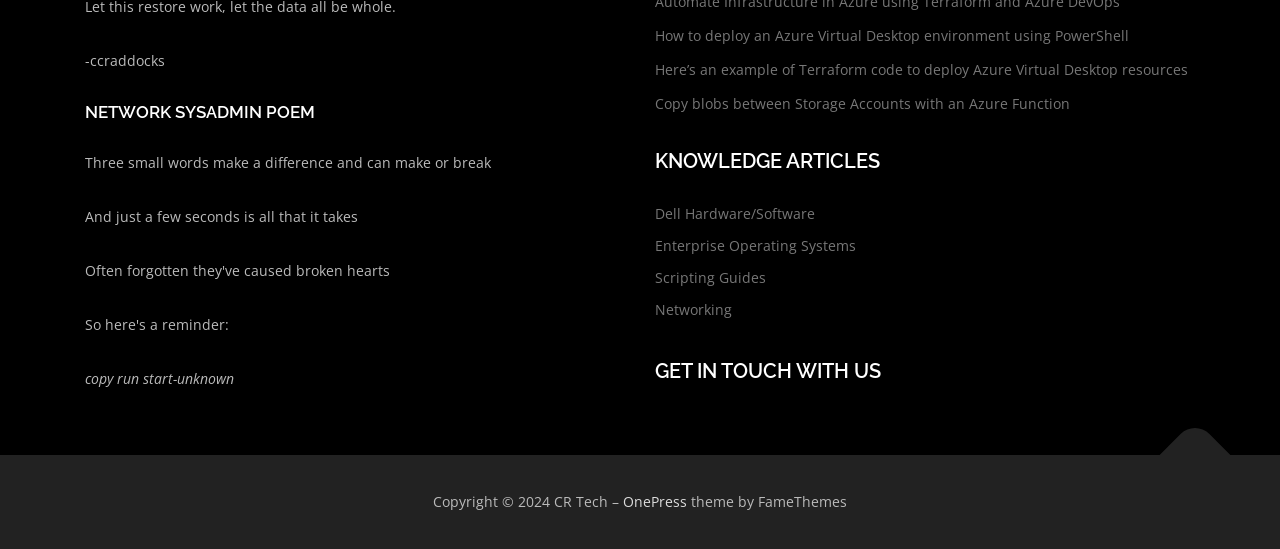Provide the bounding box coordinates of the area you need to click to execute the following instruction: "Go back to top".

[0.906, 0.765, 0.961, 0.894]